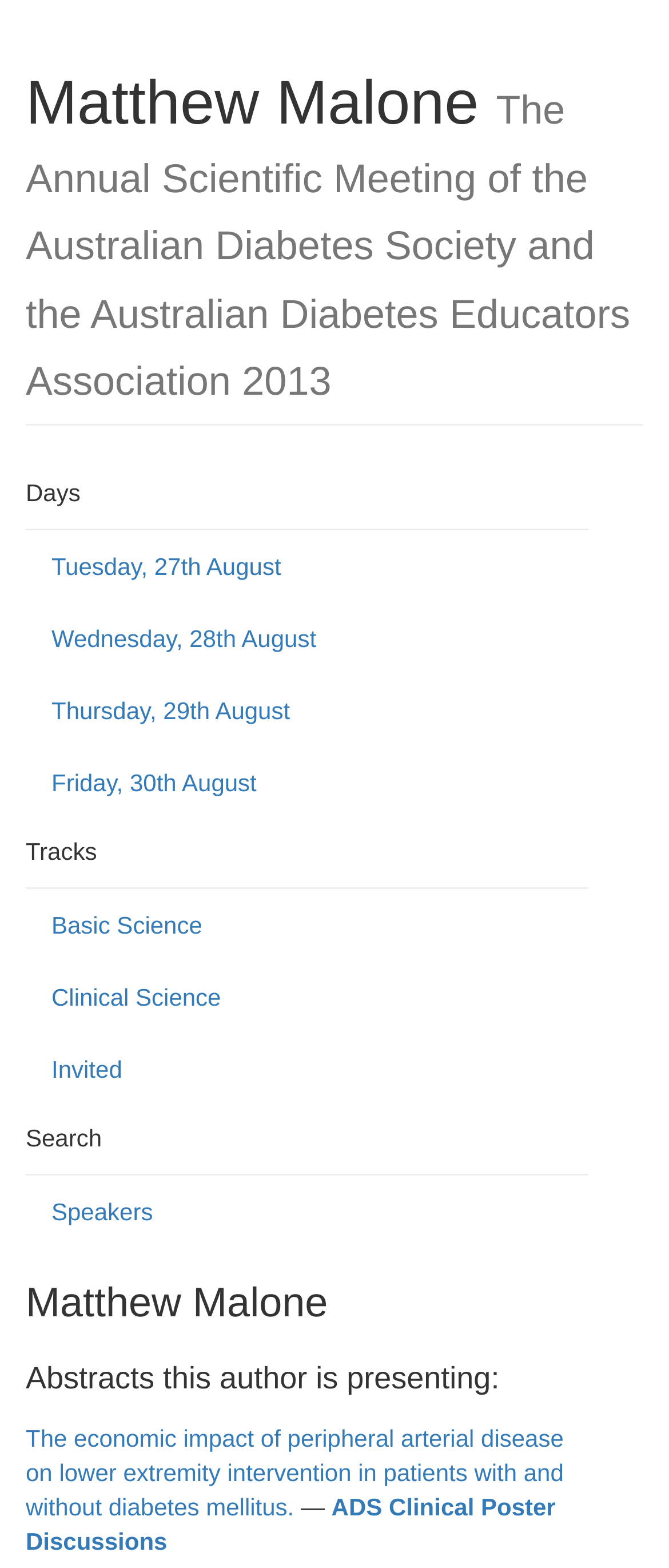Find the bounding box coordinates of the clickable area required to complete the following action: "View the tracks of Basic Science".

[0.038, 0.569, 0.878, 0.613]